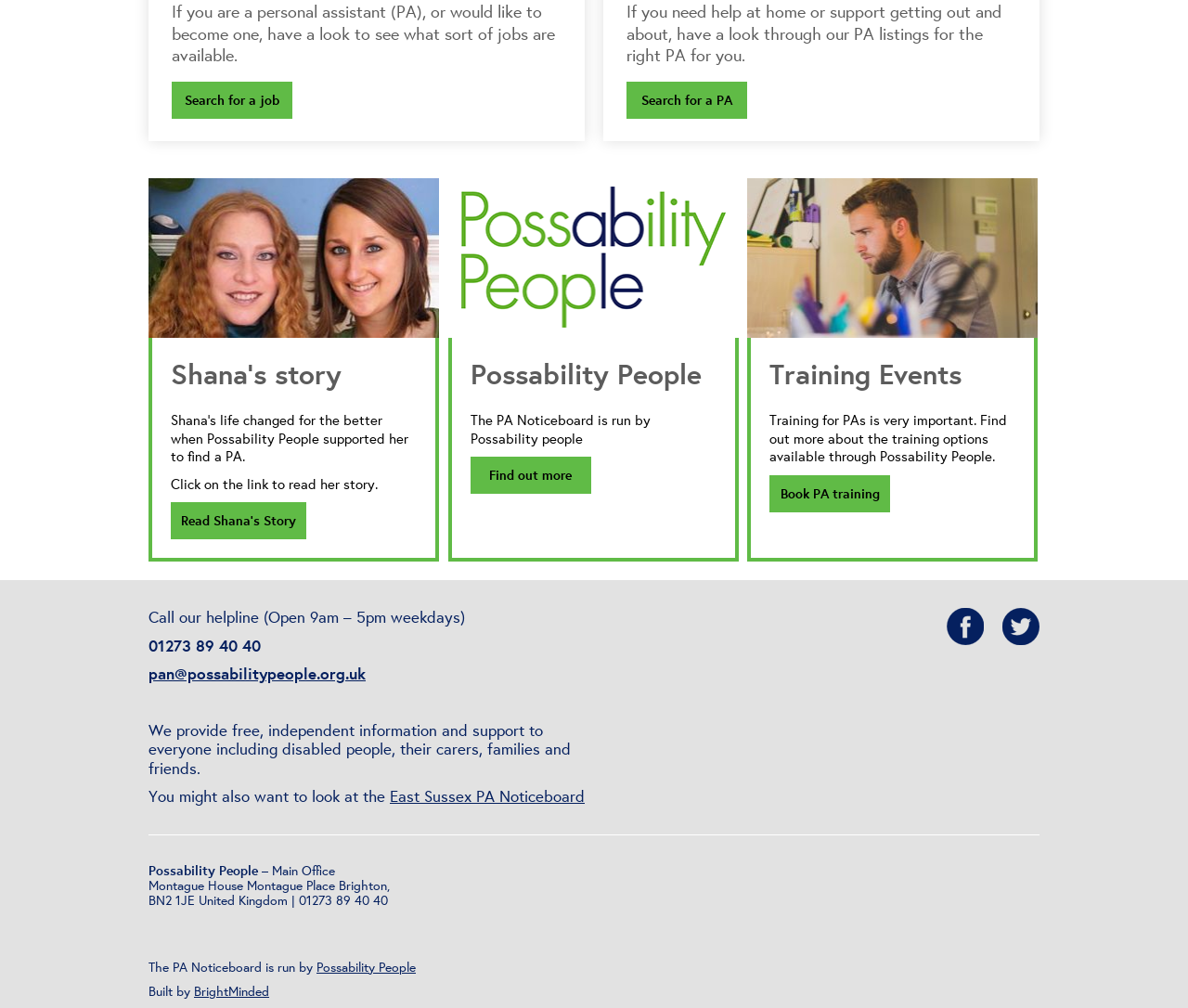Find the bounding box of the UI element described as follows: "pan@possabilitypeople.org.uk".

[0.125, 0.658, 0.308, 0.679]